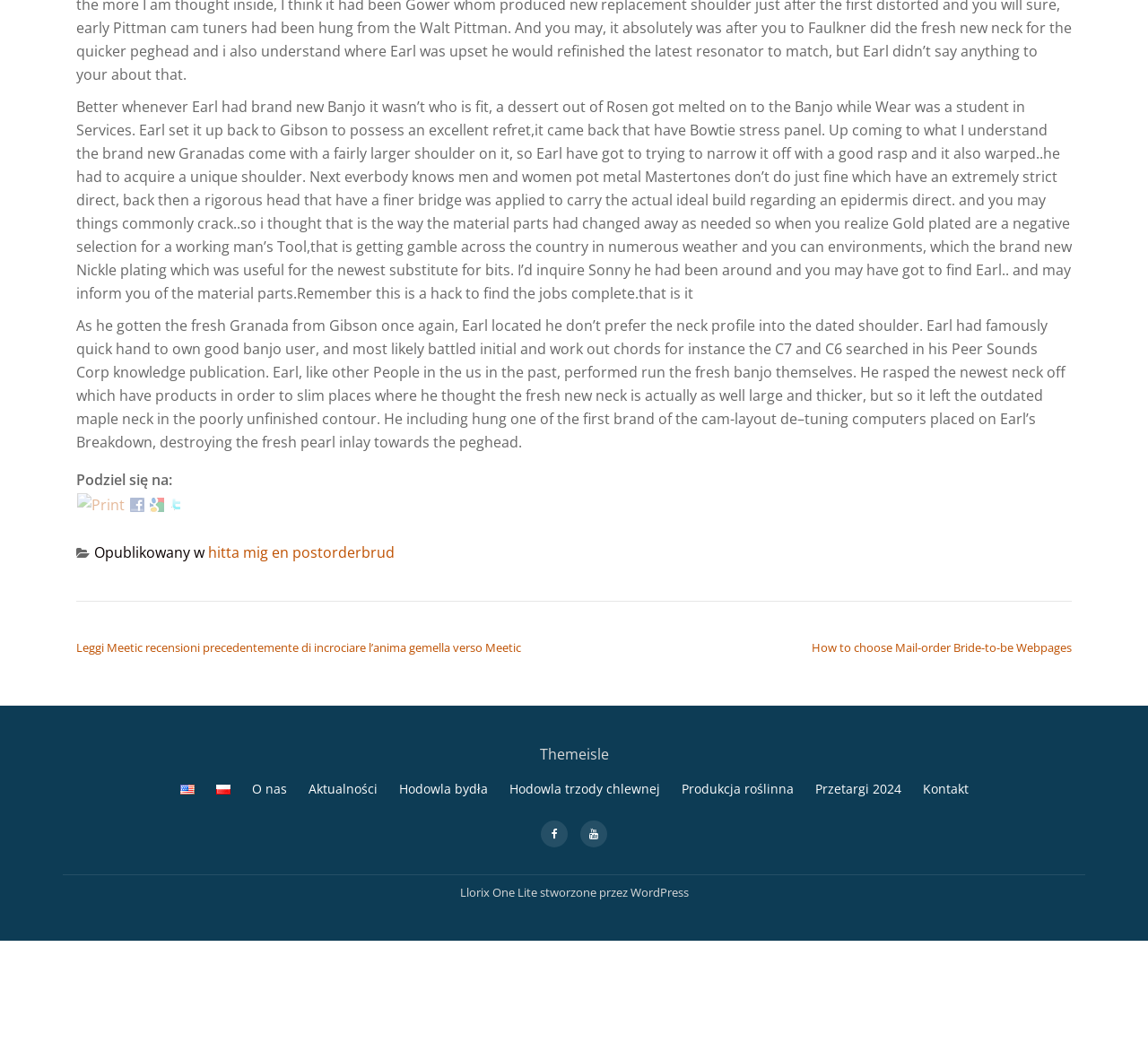Using the webpage screenshot, find the UI element described by hitta mig en postorderbrud. Provide the bounding box coordinates in the format (top-left x, top-left y, bottom-right x, bottom-right y), ensuring all values are floating point numbers between 0 and 1.

[0.181, 0.617, 0.344, 0.636]